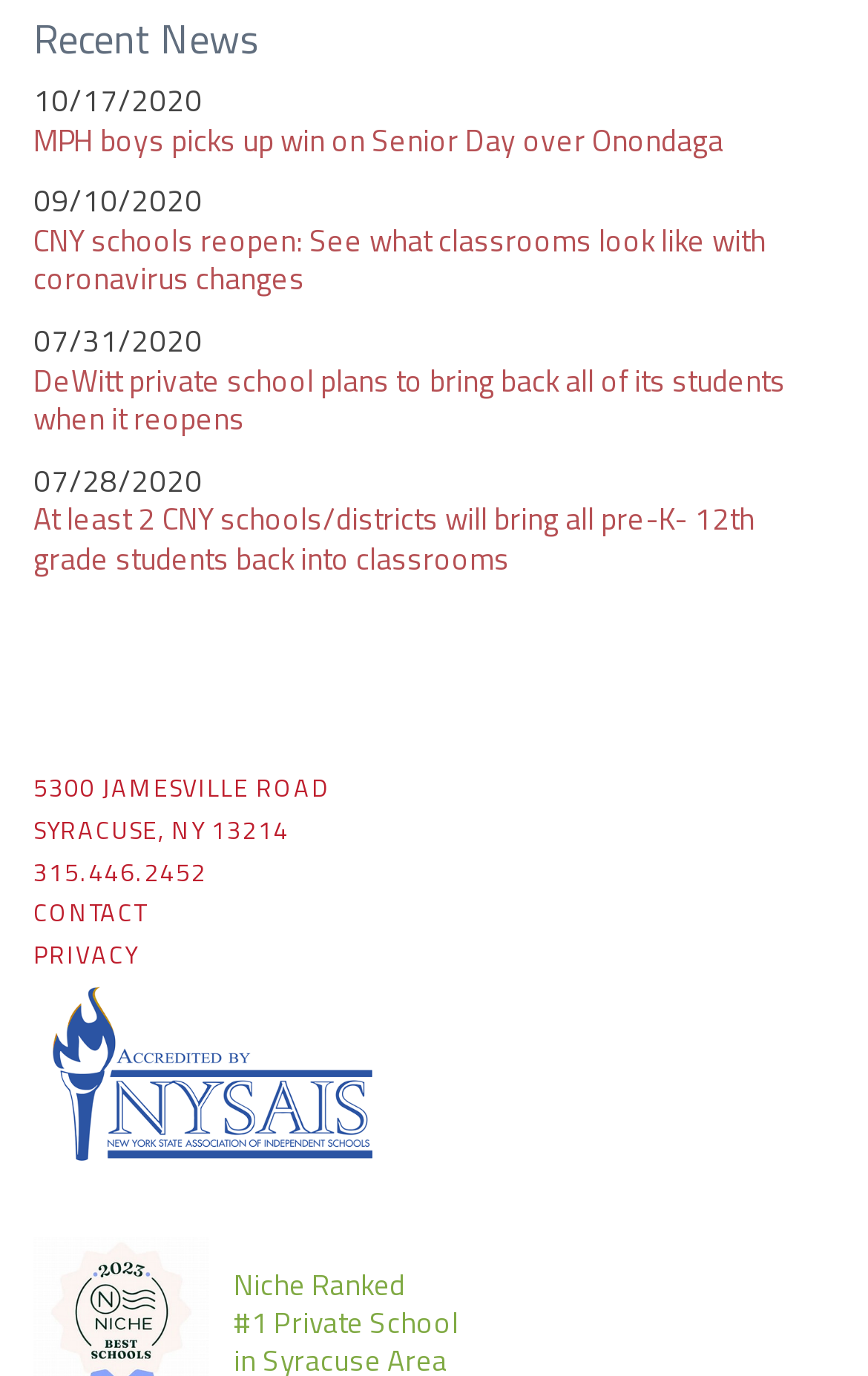Locate the bounding box coordinates of the area where you should click to accomplish the instruction: "read recent news".

[0.038, 0.012, 0.962, 0.044]